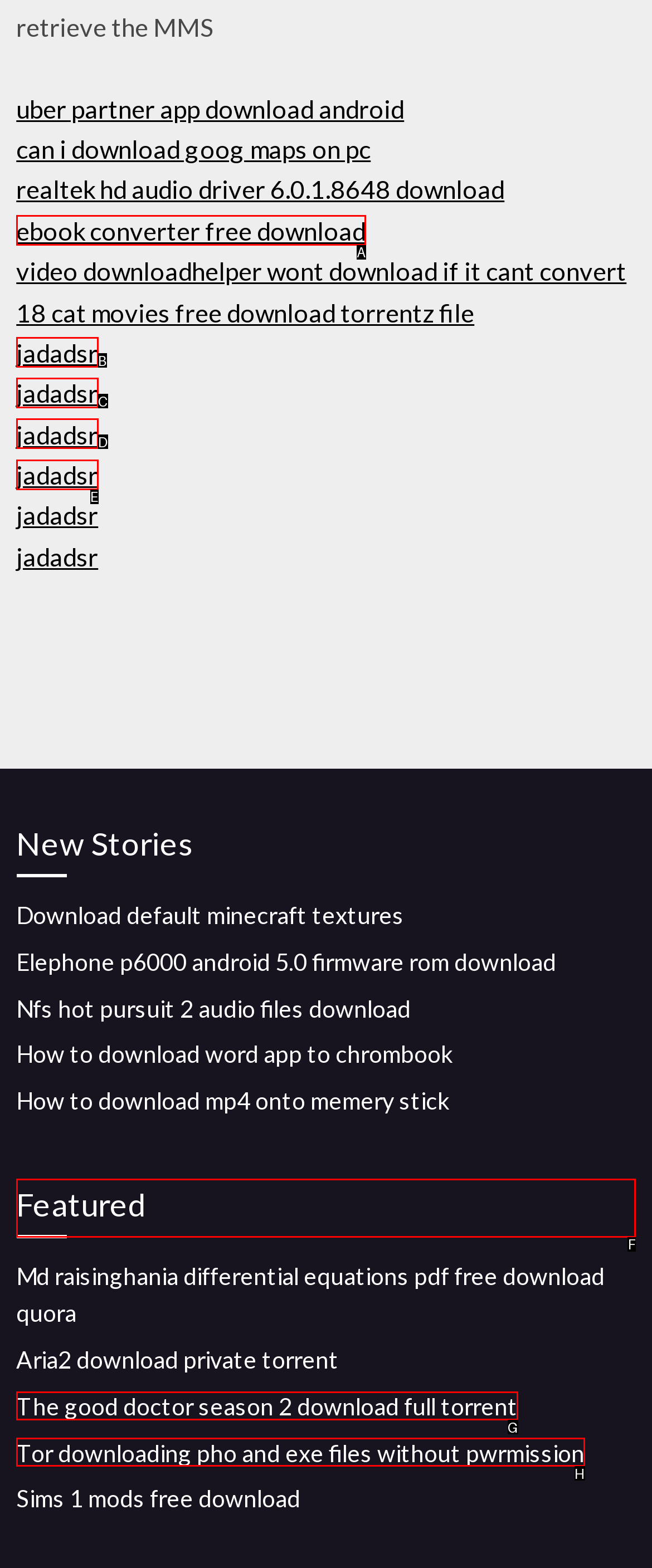Determine which HTML element to click to execute the following task: View Featured content Answer with the letter of the selected option.

F